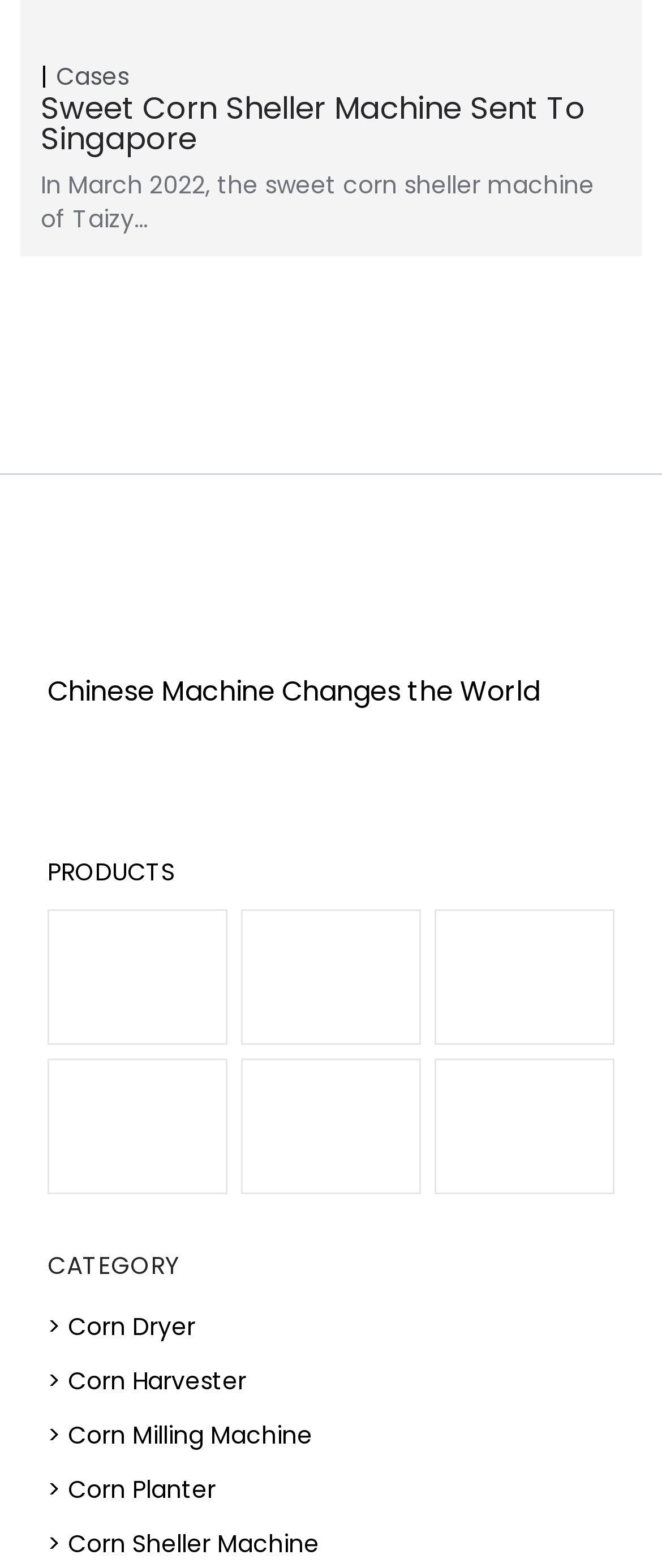Please provide a short answer using a single word or phrase for the question:
What social media platforms are available?

youtube, facebook, twitter, whatsapp